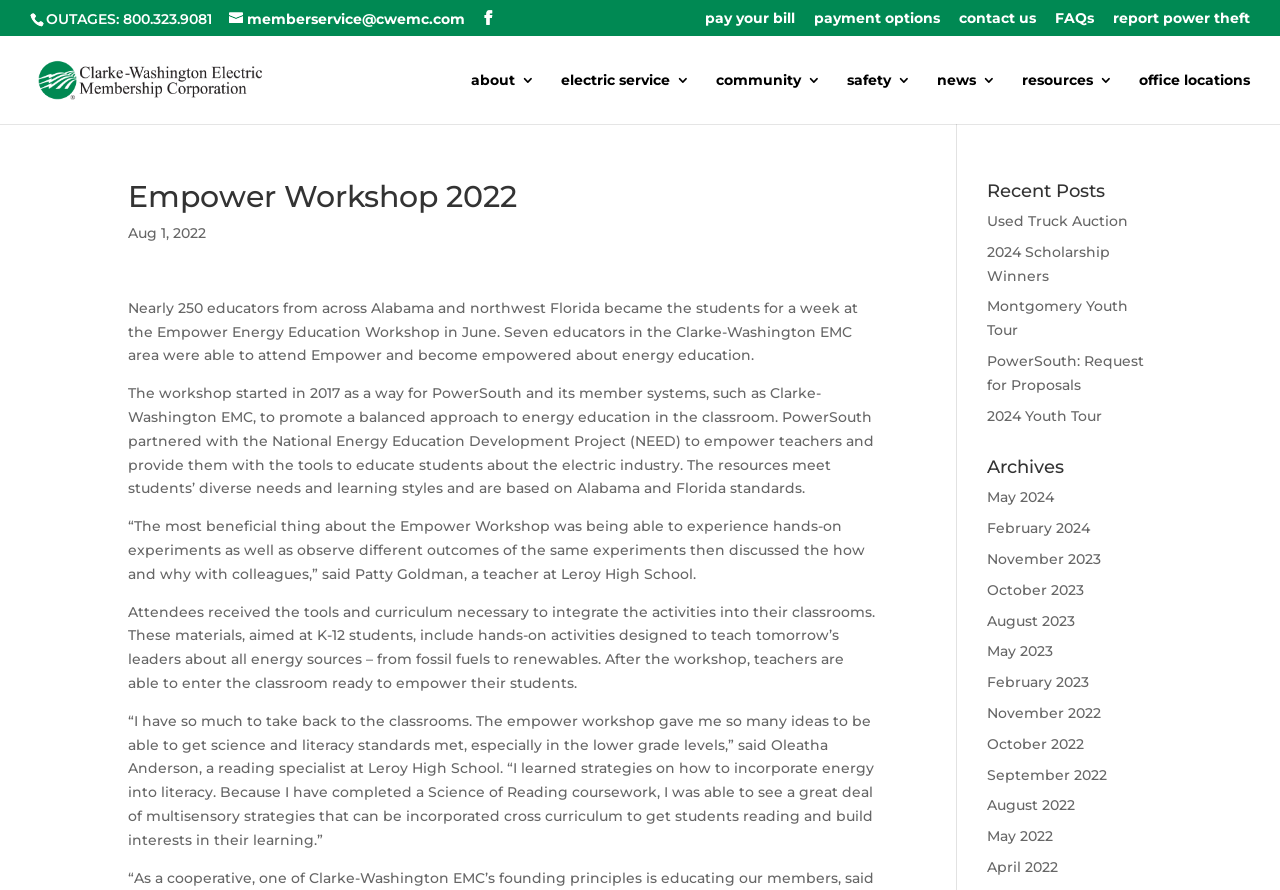Please provide a one-word or phrase answer to the question: 
What is the date of the Empower Workshop mentioned in the article?

June